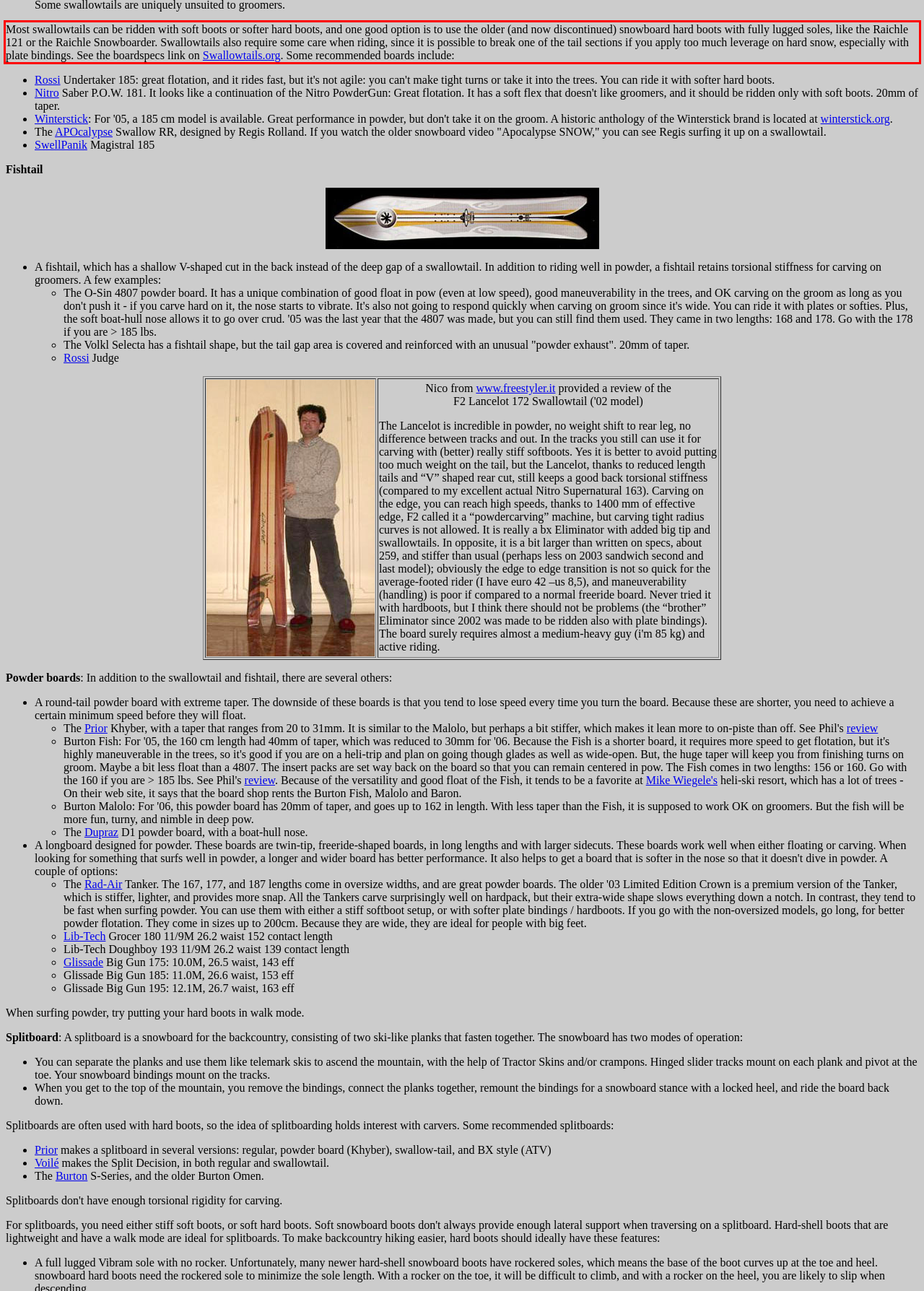You are given a screenshot of a webpage with a UI element highlighted by a red bounding box. Please perform OCR on the text content within this red bounding box.

Most swallowtails can be ridden with soft boots or softer hard boots, and one good option is to use the older (and now discontinued) snowboard hard boots with fully lugged soles, like the Raichle 121 or the Raichle Snowboarder. Swallowtails also require some care when riding, since it is possible to break one of the tail sections if you apply too much leverage on hard snow, especially with plate bindings. See the boardspecs link on Swallowtails.org. Some recommended boards include: